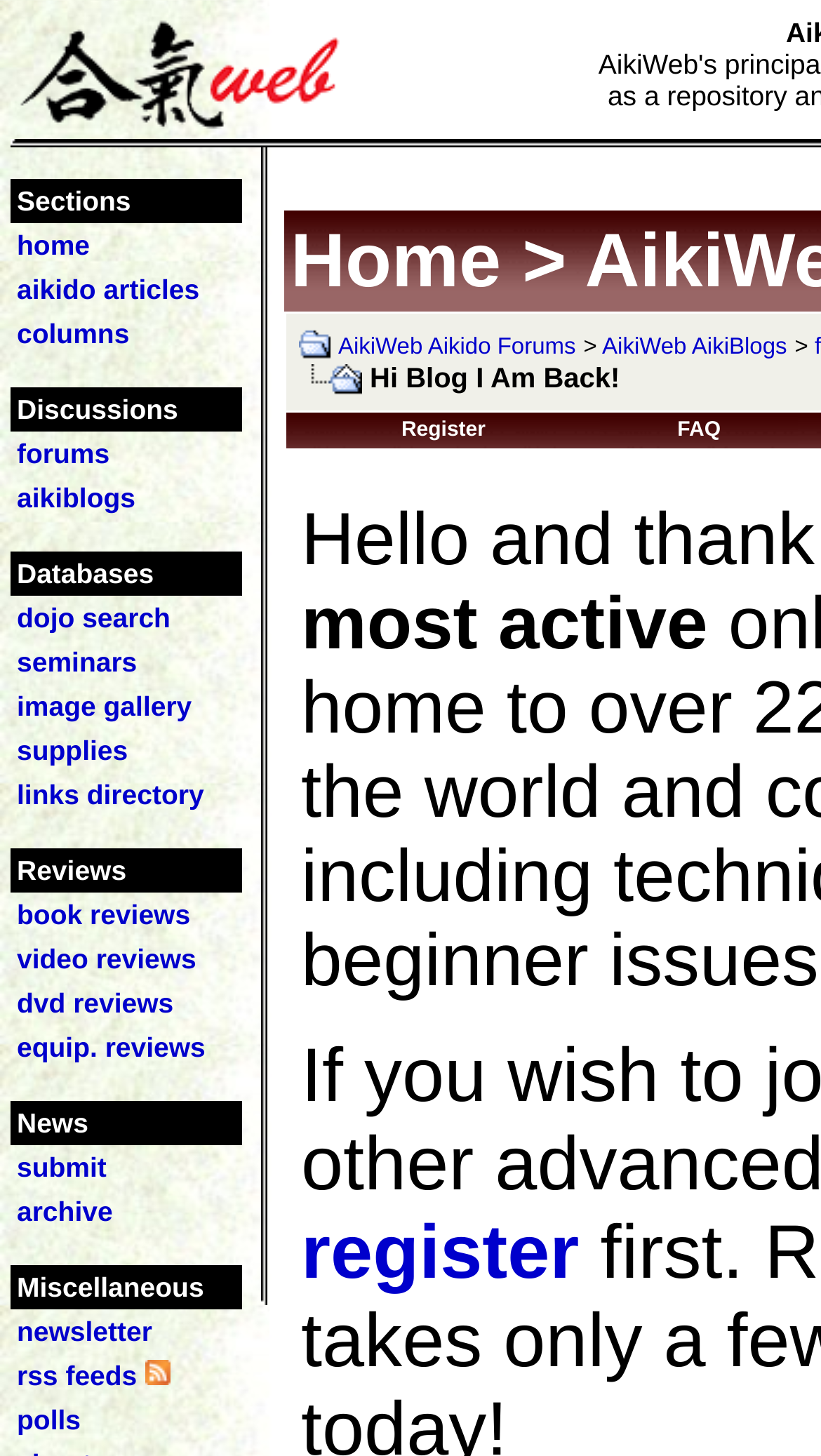Find the bounding box coordinates for the UI element whose description is: "alt="CCAT logo"". The coordinates should be four float numbers between 0 and 1, in the format [left, top, right, bottom].

None